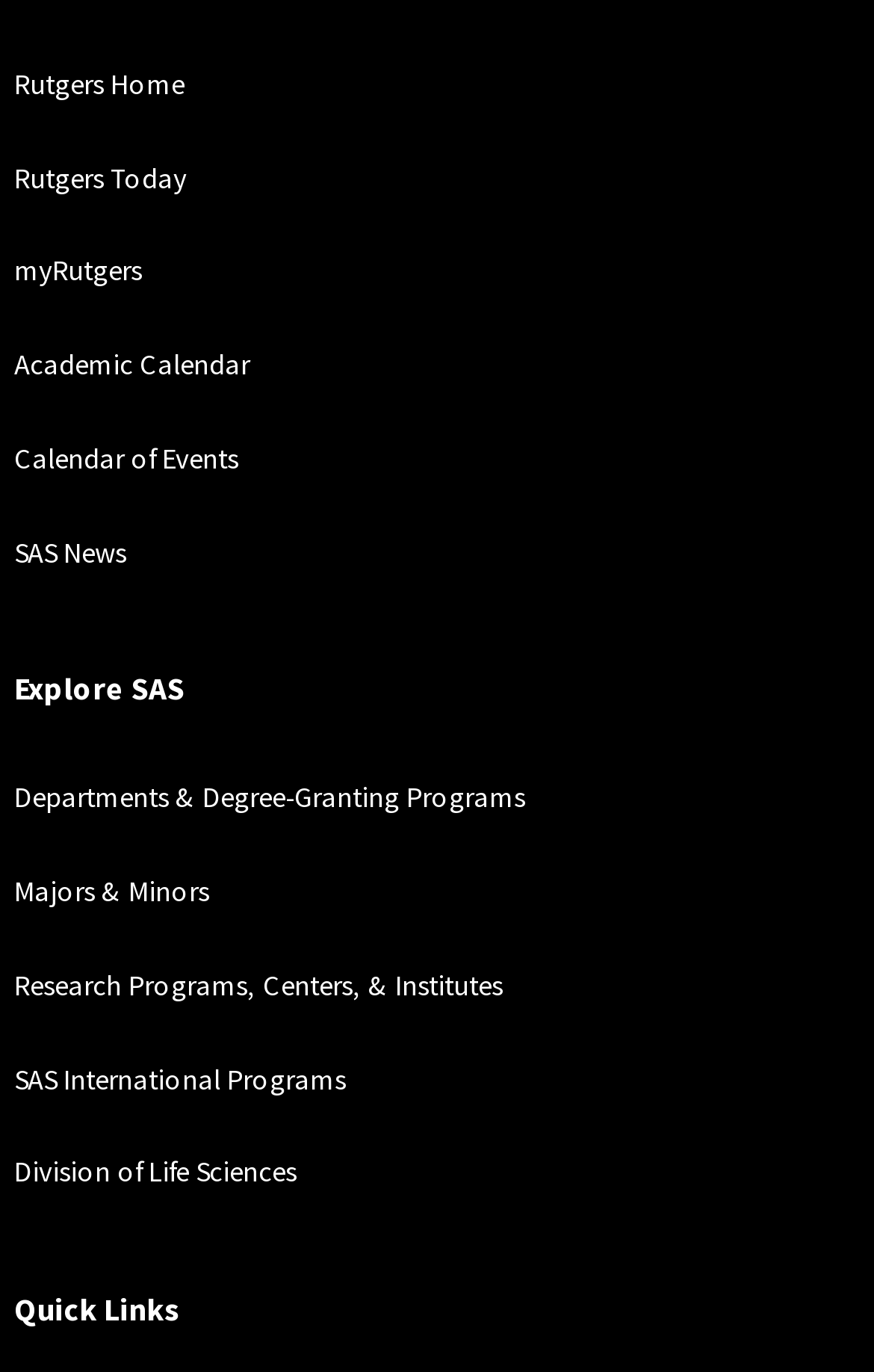Locate the bounding box coordinates of the element that should be clicked to execute the following instruction: "check Quick Links".

[0.016, 0.938, 0.984, 0.971]